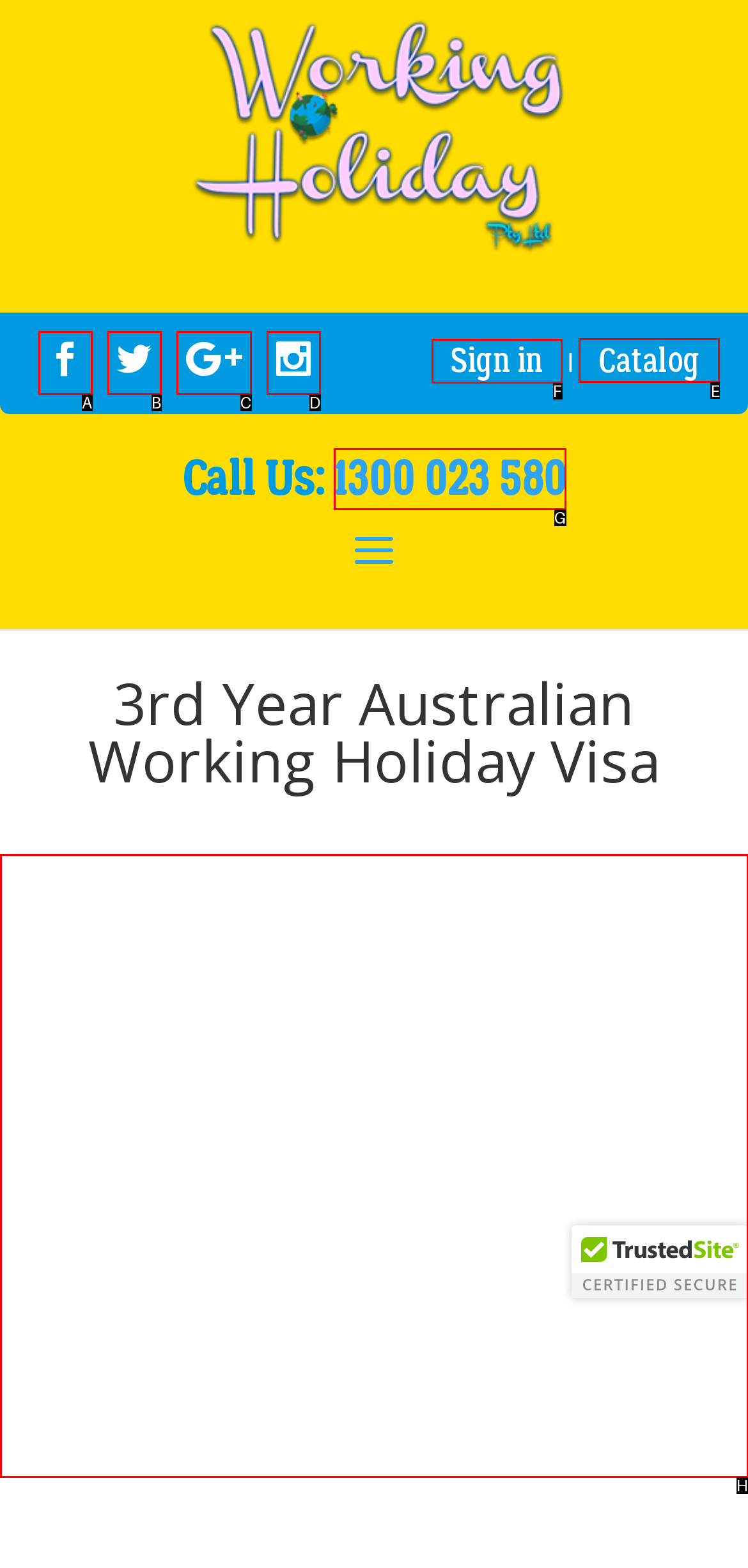Identify the HTML element that should be clicked to accomplish the task: Check company registration number
Provide the option's letter from the given choices.

None